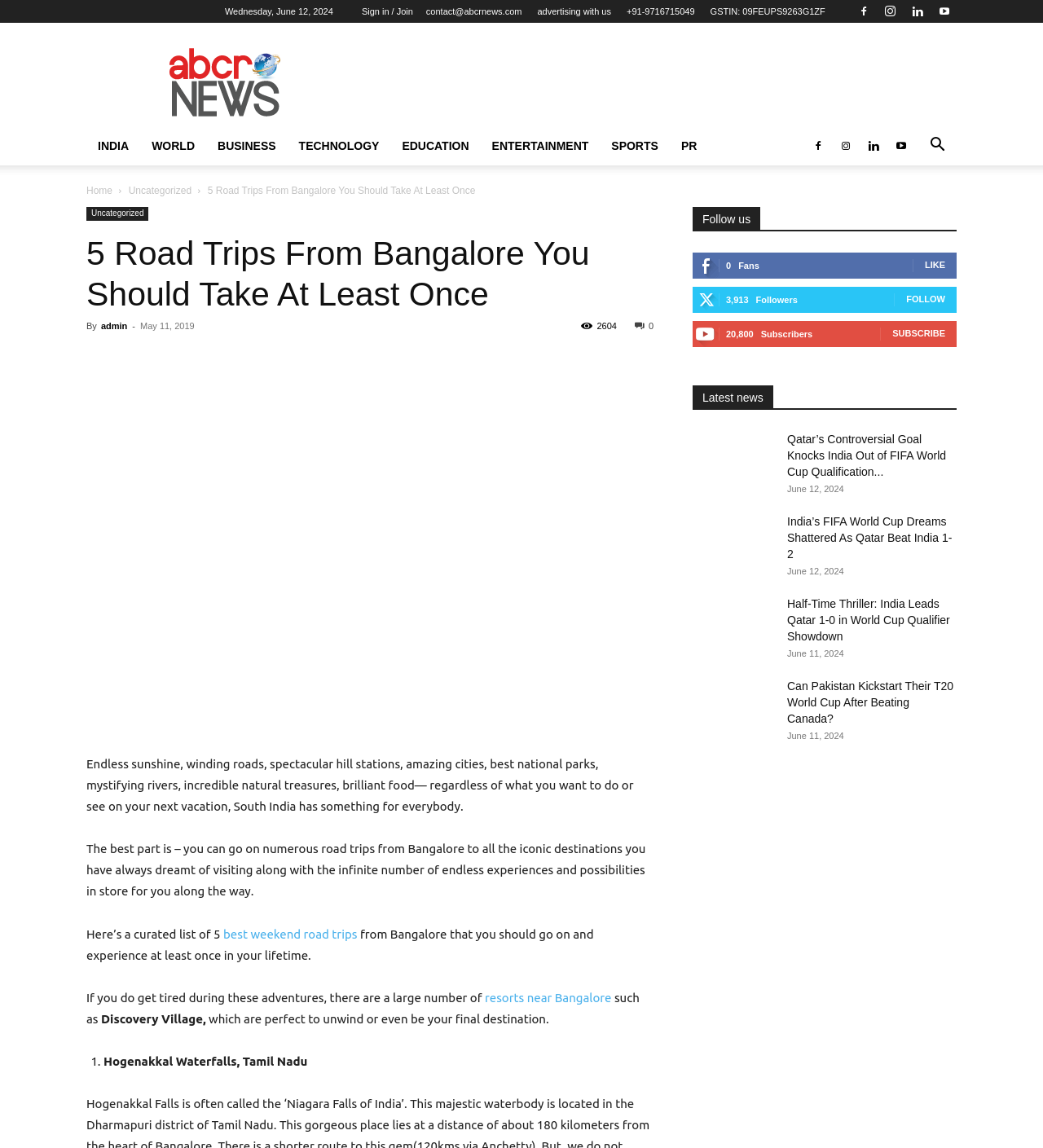Determine the bounding box coordinates of the clickable region to follow the instruction: "Follow Apache Mnemonic on Twitter".

None